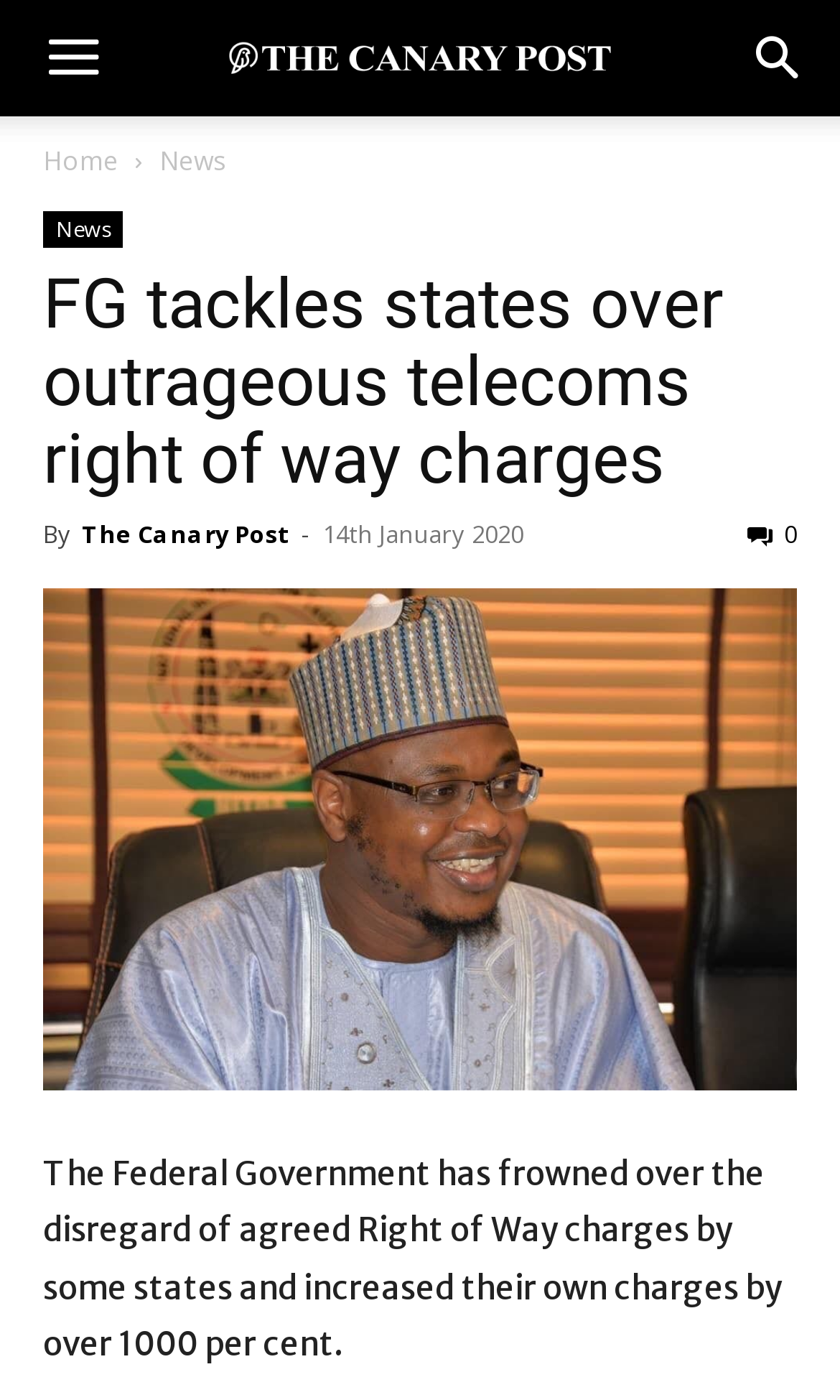Return the bounding box coordinates of the UI element that corresponds to this description: "News". The coordinates must be given as four float numbers in the range of 0 and 1, [left, top, right, bottom].

[0.19, 0.102, 0.269, 0.128]